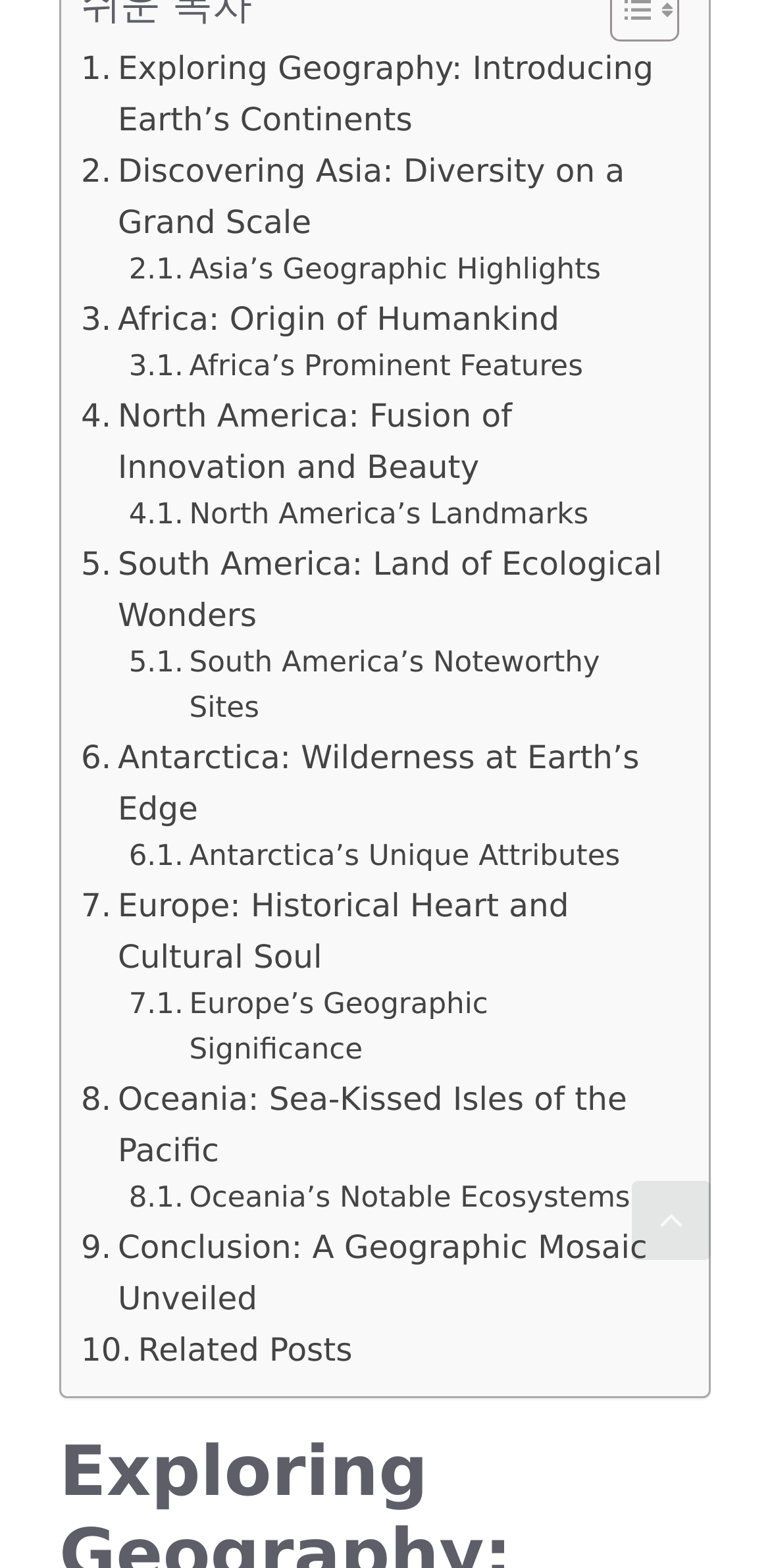What is the theme of the webpage?
Please give a detailed and elaborate answer to the question.

The theme of the webpage is geography, as it introduces and describes different continents and their features, indicating that the webpage is likely an educational resource for learning about geography.